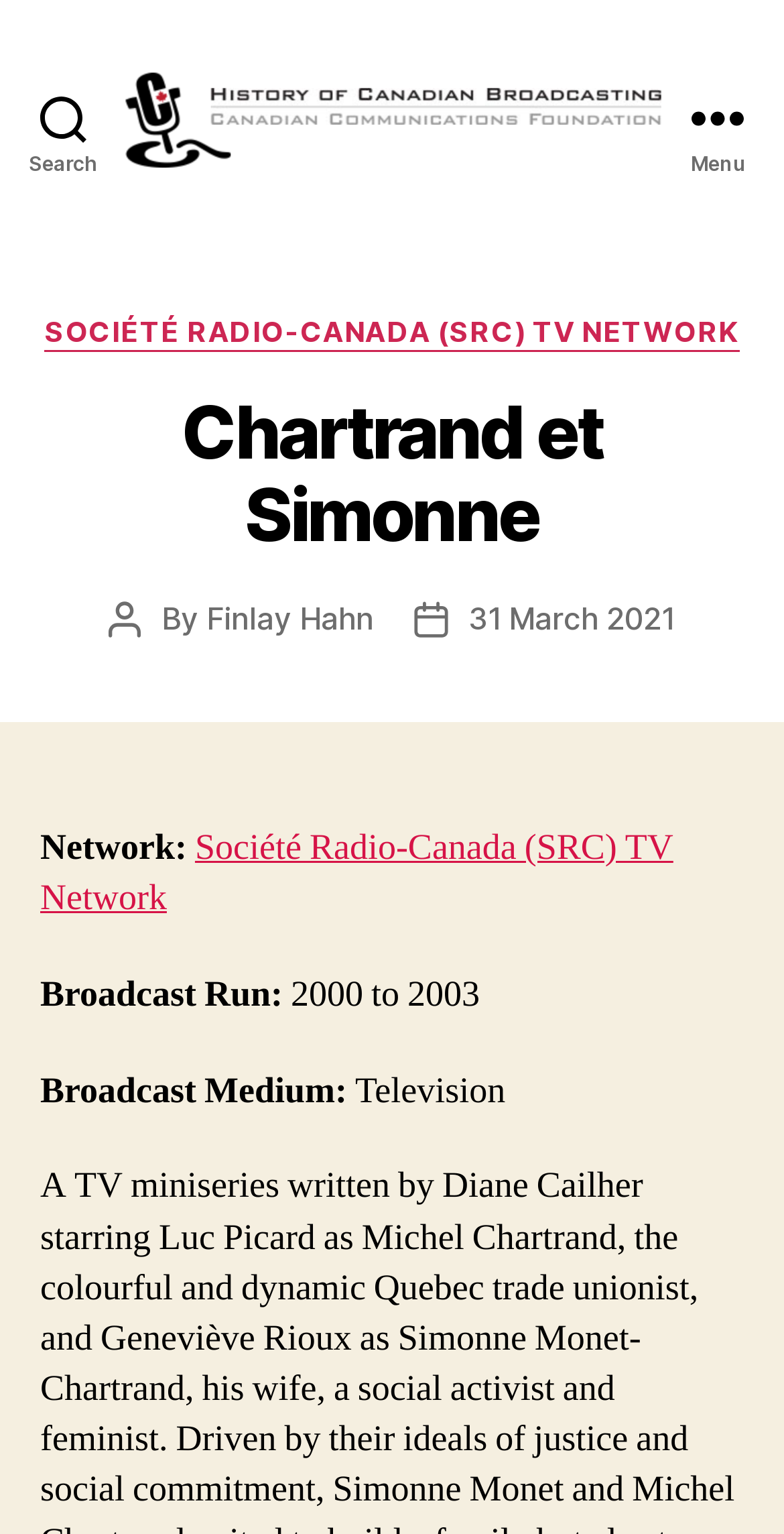Determine the bounding box for the described UI element: "different weight loss pills".

None